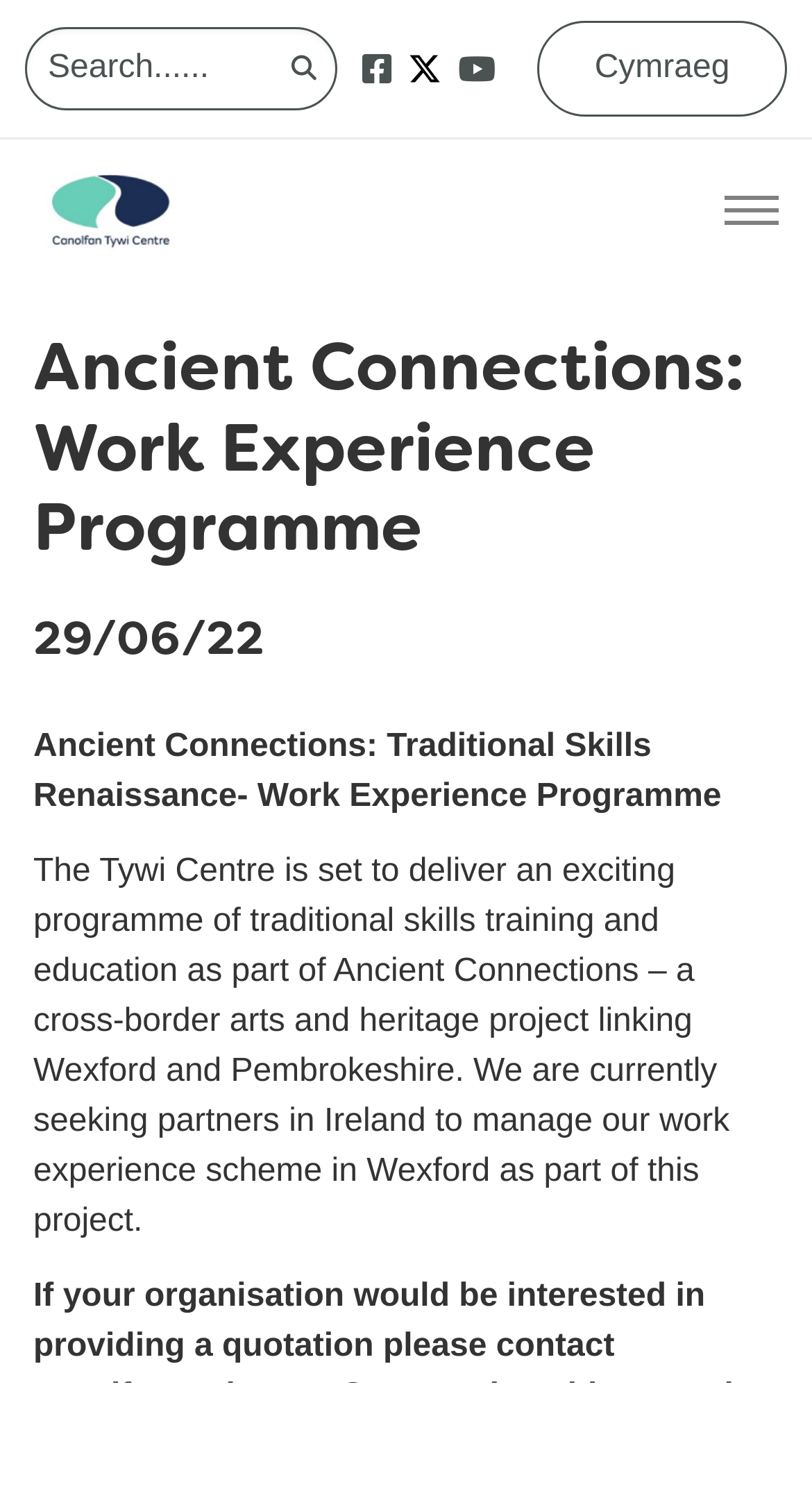What is the deadline for providing a quotation?
Please respond to the question thoroughly and include all relevant details.

I found the answer by reading the StaticText element that mentions contacting an email address by a specific date, which is July 8.